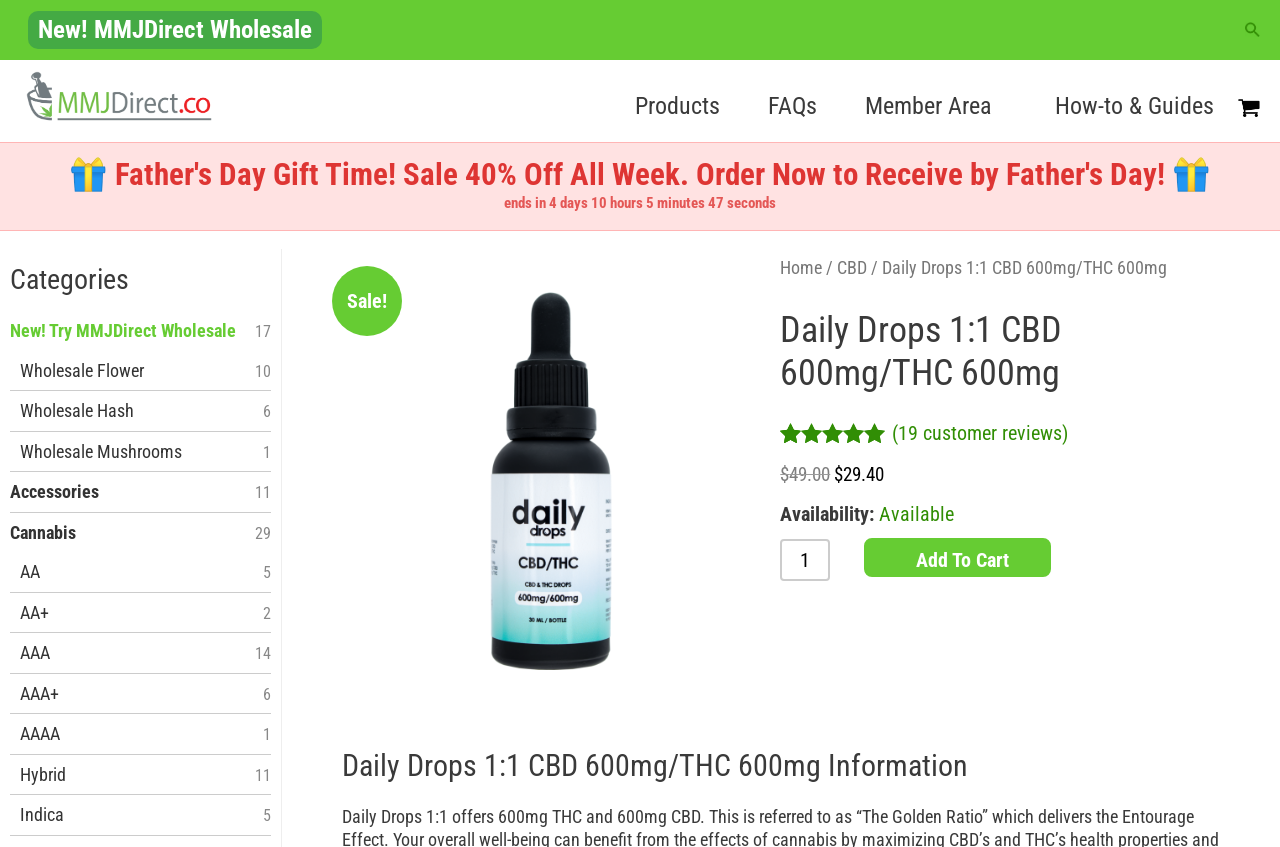What is the minimum quantity of the product that can be purchased?
Using the visual information, reply with a single word or short phrase.

1